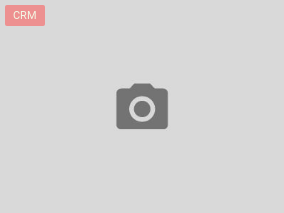What is the label marked on the image?
Offer a detailed and exhaustive answer to the question.

According to the caption, the image is accompanied by a label marked 'CRM', which helps orient readers to its relevance in the broader conversation about CRM methodologies and practices.